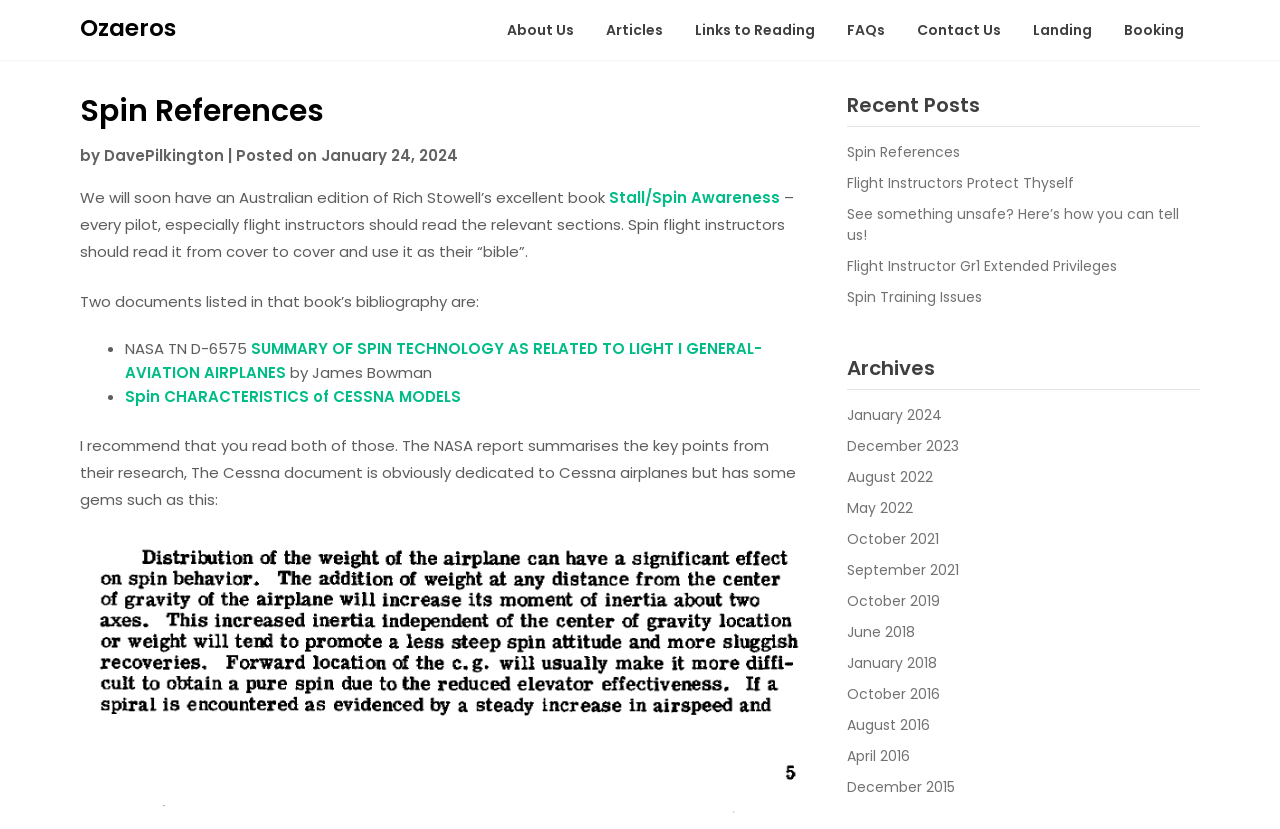How many links are there in the 'Recent Posts' section?
Please describe in detail the information shown in the image to answer the question.

I counted the number of links in the section with the heading 'Recent Posts' and found 5 links.